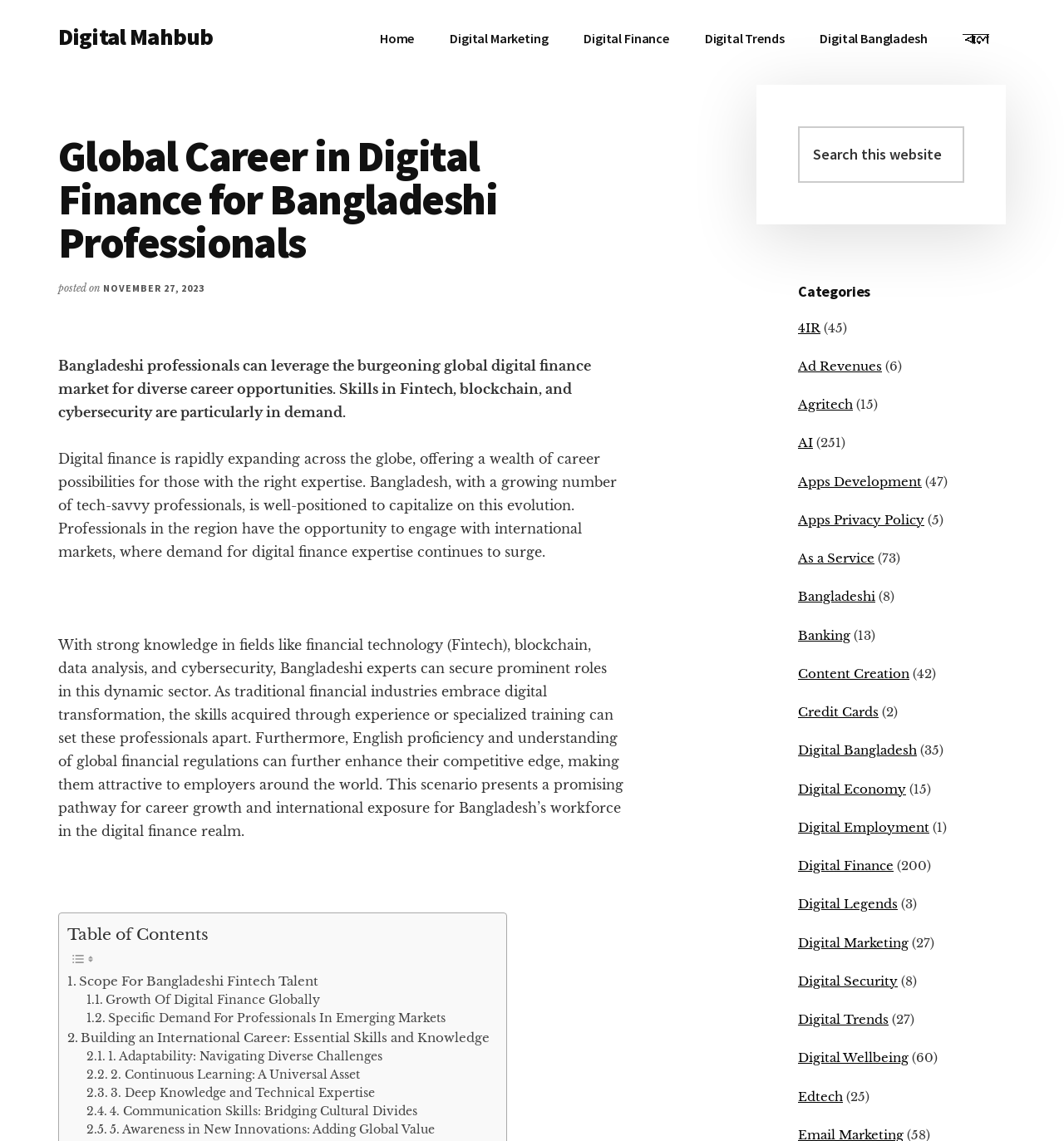Using the provided element description, identify the bounding box coordinates as (top-left x, top-left y, bottom-right x, bottom-right y). Ensure all values are between 0 and 1. Description: Digital Employment

[0.75, 0.718, 0.873, 0.732]